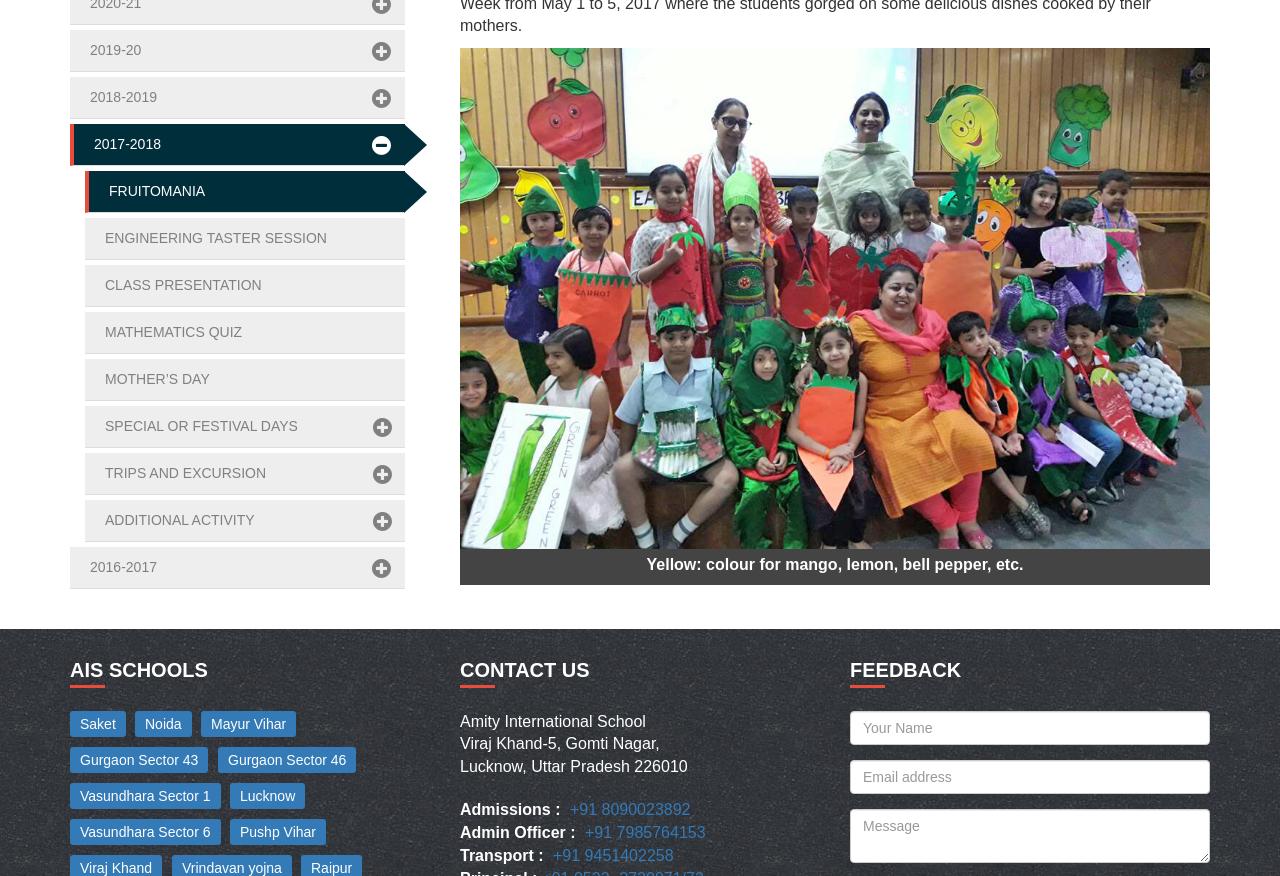Using the given description, provide the bounding box coordinates formatted as (top-left x, top-left y, bottom-right x, bottom-right y), with all values being floating point numbers between 0 and 1. Description: Special or Festival Days

[0.066, 0.463, 0.316, 0.511]